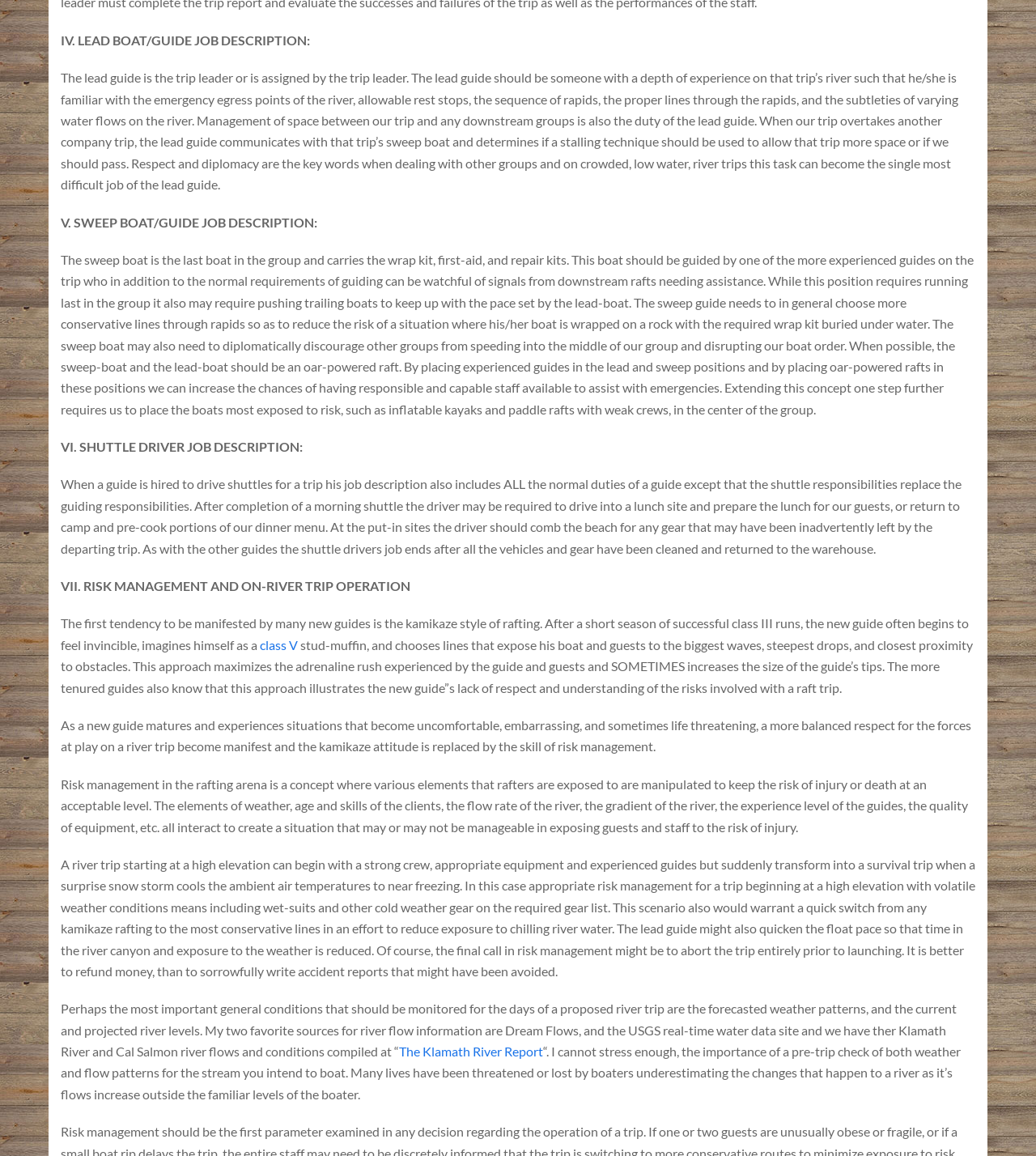Given the element description The Klamath River Report, identify the bounding box coordinates for the UI element on the webpage screenshot. The format should be (top-left x, top-left y, bottom-right x, bottom-right y), with values between 0 and 1.

[0.385, 0.903, 0.524, 0.916]